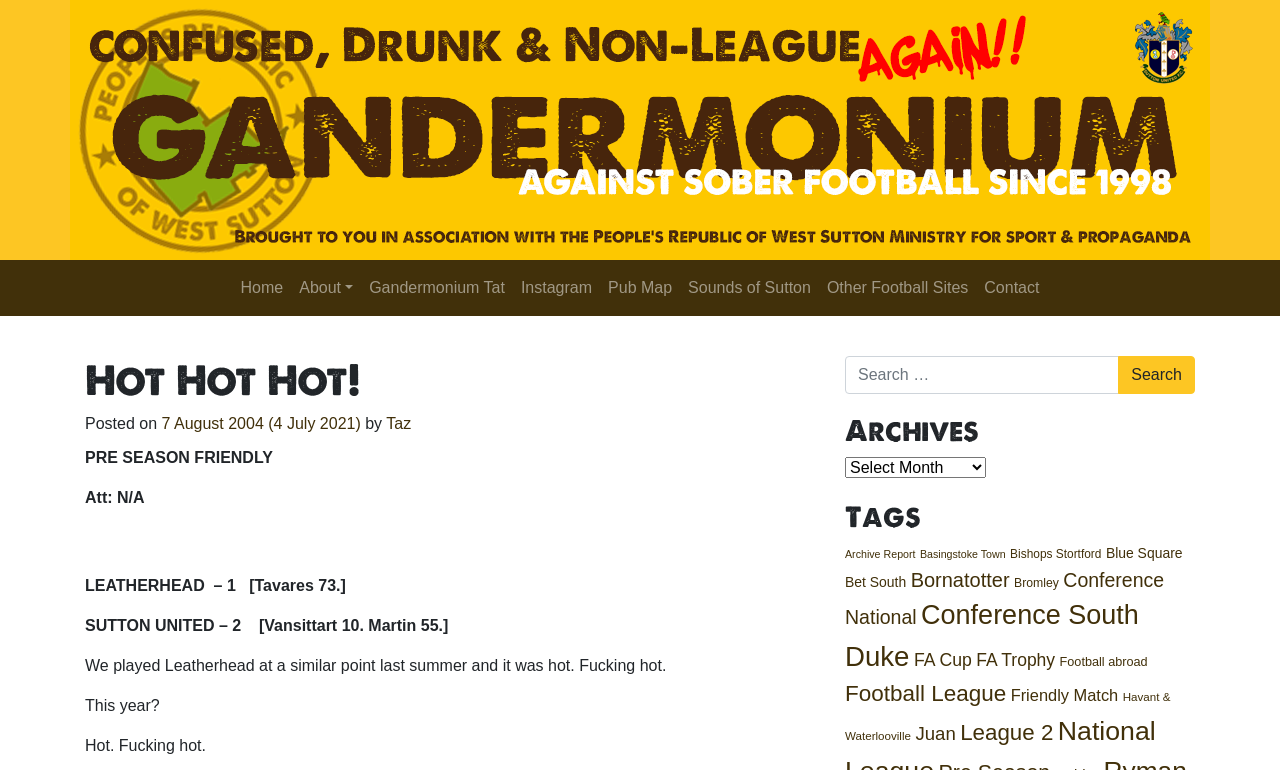Please locate the bounding box coordinates for the element that should be clicked to achieve the following instruction: "Click the 'Contact' link". Ensure the coordinates are given as four float numbers between 0 and 1, i.e., [left, top, right, bottom].

[0.763, 0.348, 0.818, 0.4]